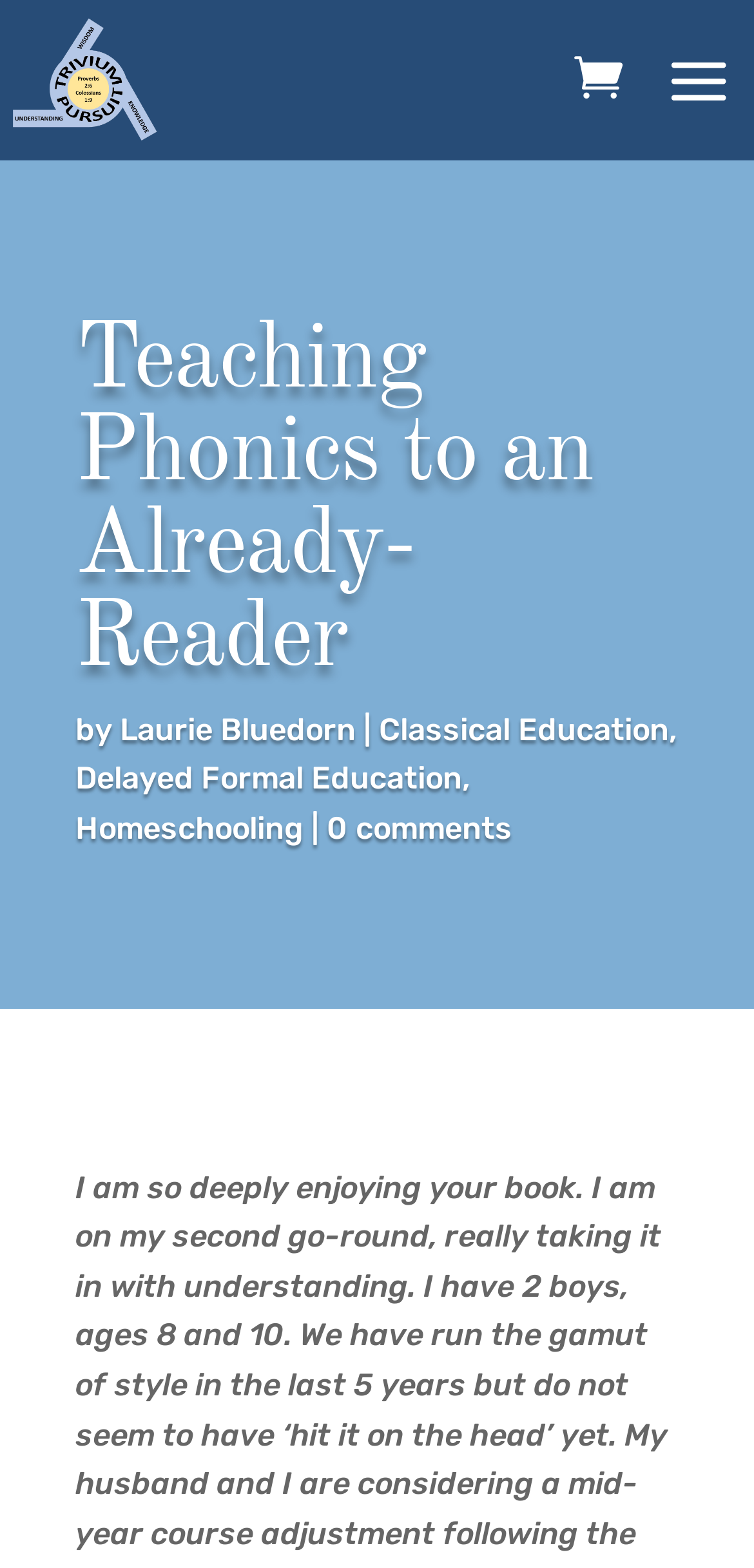What is the separator used between links?
Please give a detailed and elaborate explanation in response to the question.

The separator used between links can be found in the text '|', which is used to separate the links 'Laurie Bluedorn' and 'Classical Education', and also between 'Homeschooling' and '0 comments'.